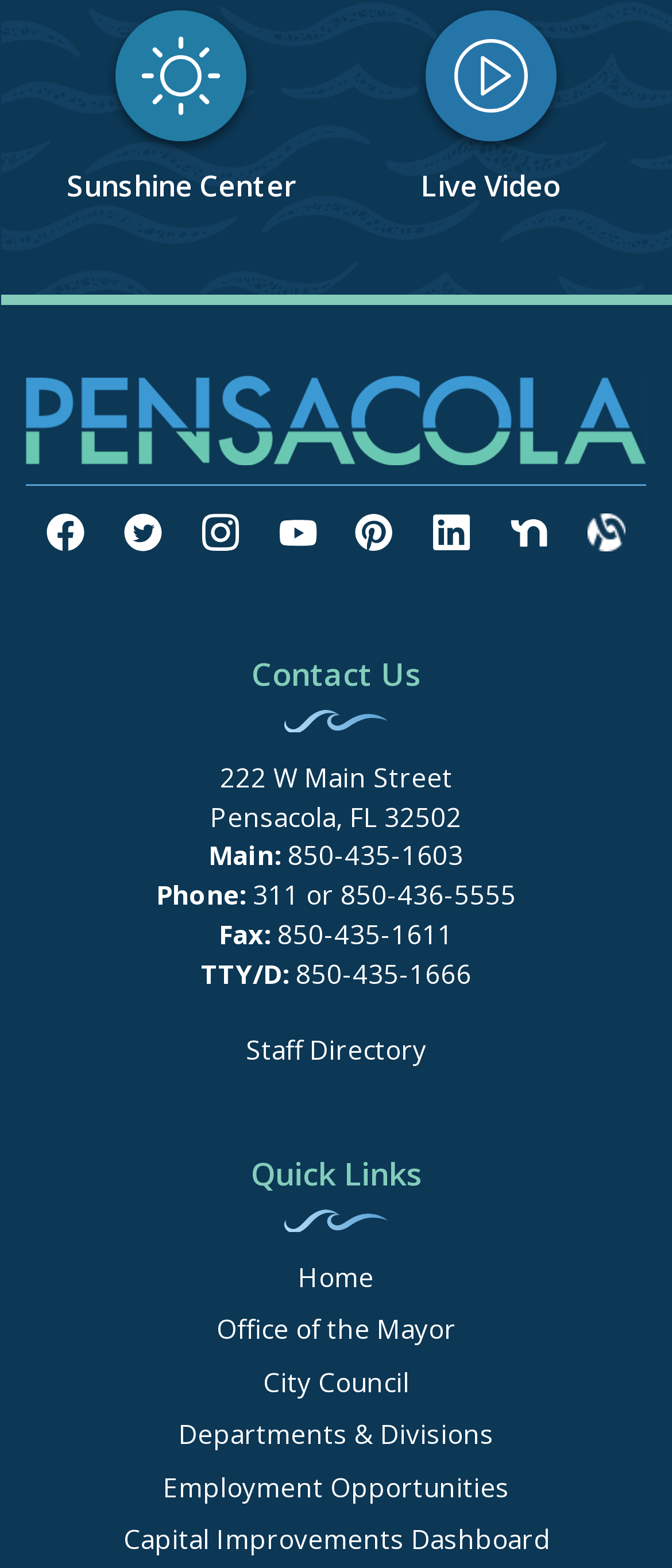Respond with a single word or short phrase to the following question: 
What is the address of the contact?

222 W Main Street